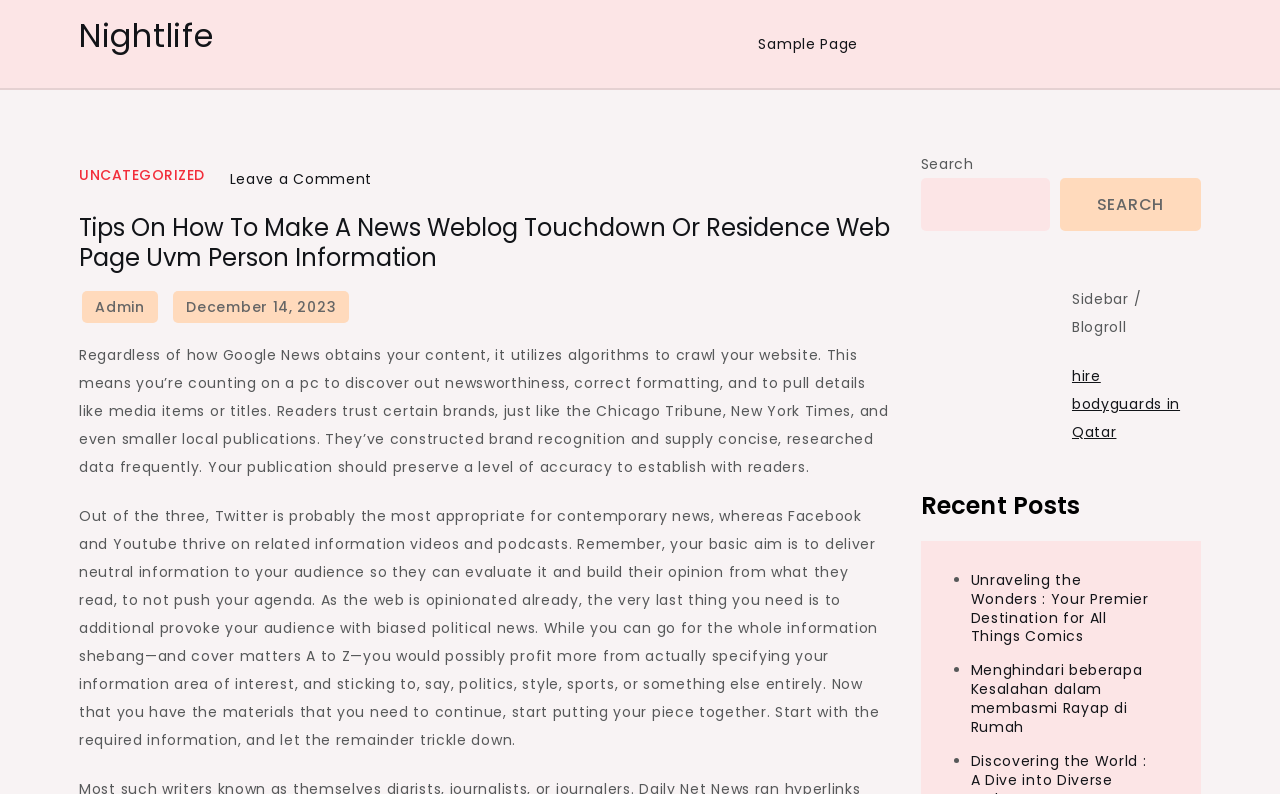Generate a thorough caption that explains the contents of the webpage.

The webpage appears to be a blog or news website, with a focus on providing tips and information on creating a successful news weblog. The top section of the page features a header with links to "Nightlife" and "Sample Page", as well as a search bar on the right-hand side.

Below the header, there is a main content area with a heading that reads "Tips On How To Make A News Weblog Touchdown Or Residence Web Page Uvm Person Information". This is followed by two paragraphs of text that provide advice on creating a news weblog, including the importance of accuracy and neutrality in reporting.

To the right of the main content area, there is a sidebar with a heading that reads "Recent Posts". This section features a list of links to recent articles, including "Unraveling the Wonders : Your Premier Destination for All Things Comics" and "Menghindari beberapa Kesalahan dalam membasmi Rayap di Rumah". There is also a link to "hire bodyguards in Qatar" in the sidebar.

At the bottom of the page, there is a footer section with links to "UNCATEGORIZED" and "Leave a Comment on Tips On How To Make A News Weblog Touchdown Or Residence Web Page Uvm Person Information". There is also a link to "Admin" and a timestamp that reads "December 14, 2023".